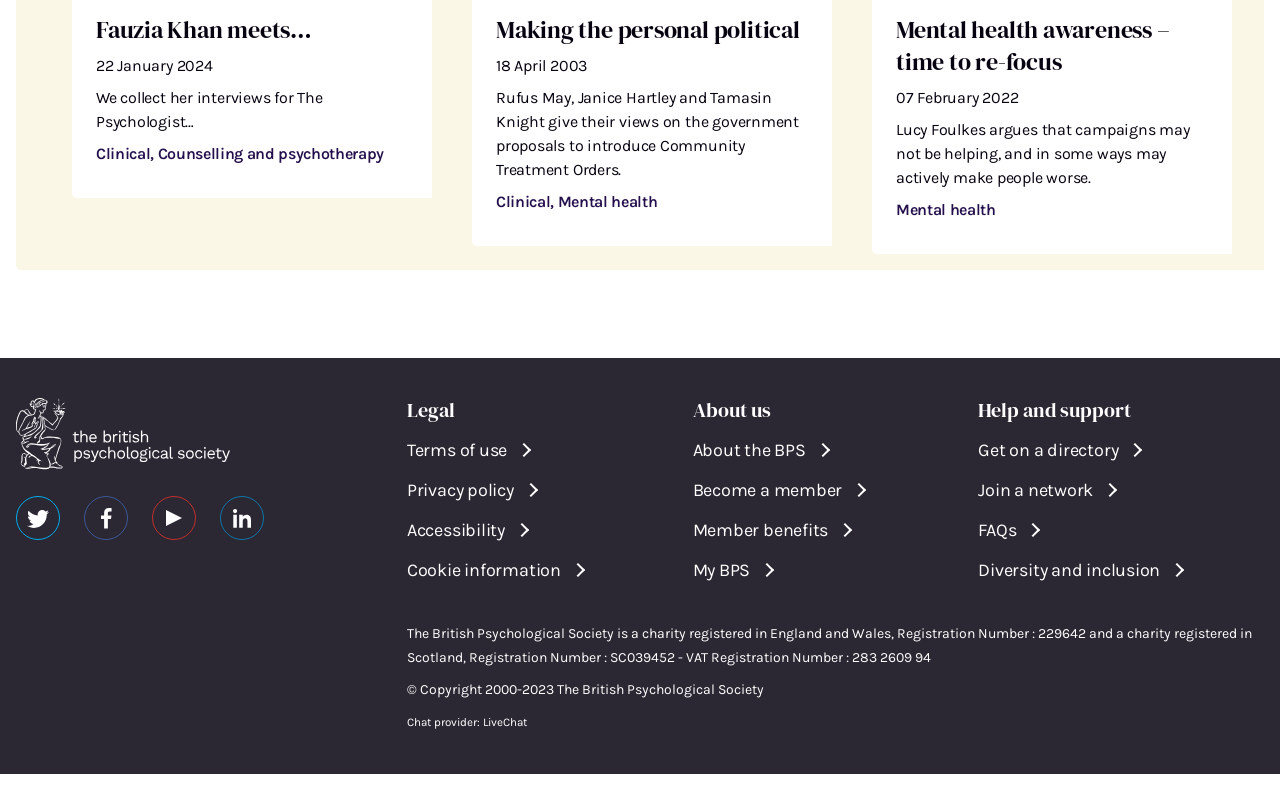Please specify the bounding box coordinates of the clickable region to carry out the following instruction: "Read the terms of use". The coordinates should be four float numbers between 0 and 1, in the format [left, top, right, bottom].

[0.318, 0.552, 0.433, 0.583]